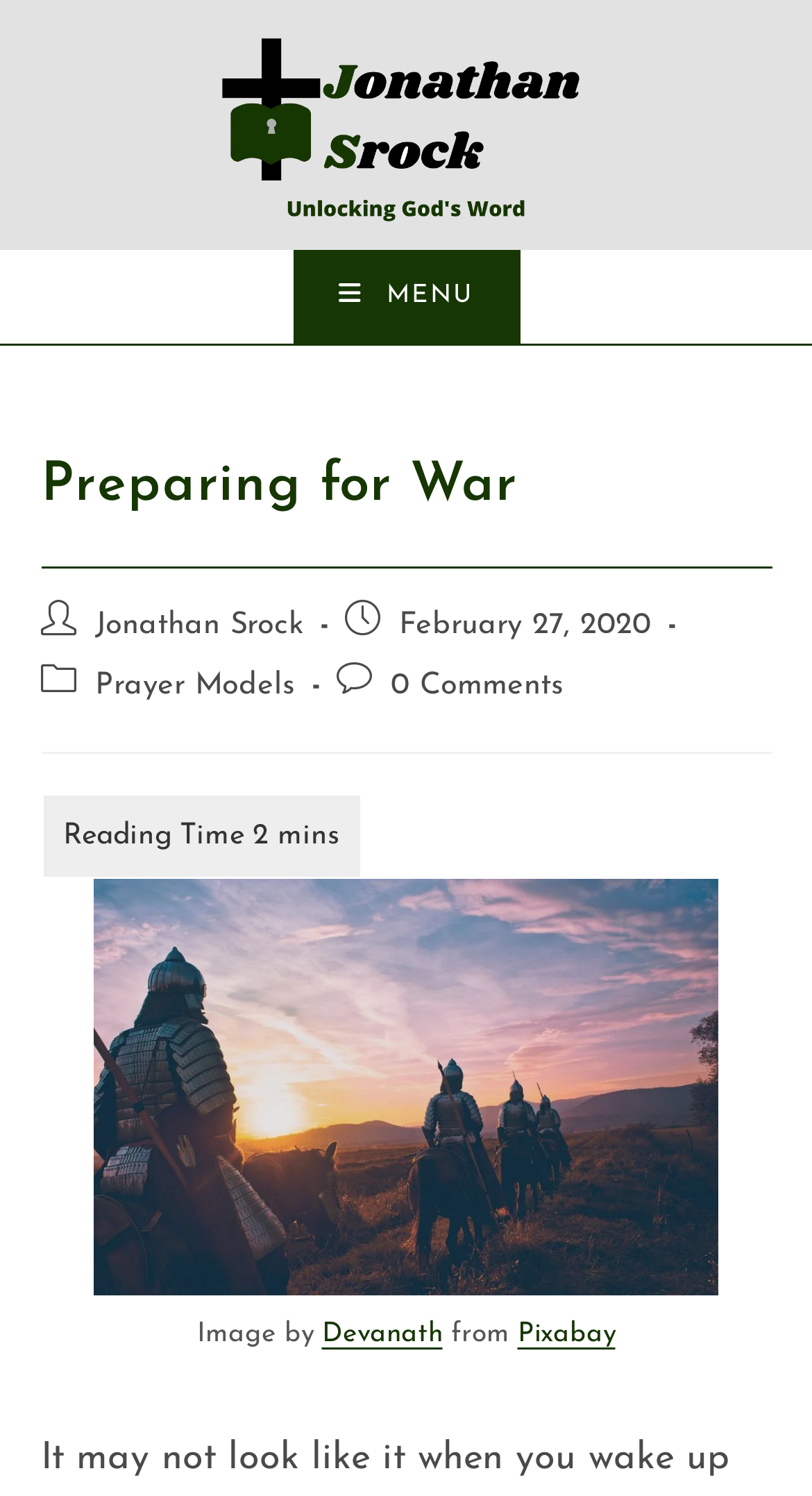Carefully observe the image and respond to the question with a detailed answer:
Who is the author of the article?

The author of the article can be found by looking at the link 'Jonathan Srock' which is located below the main heading 'Preparing for War'.